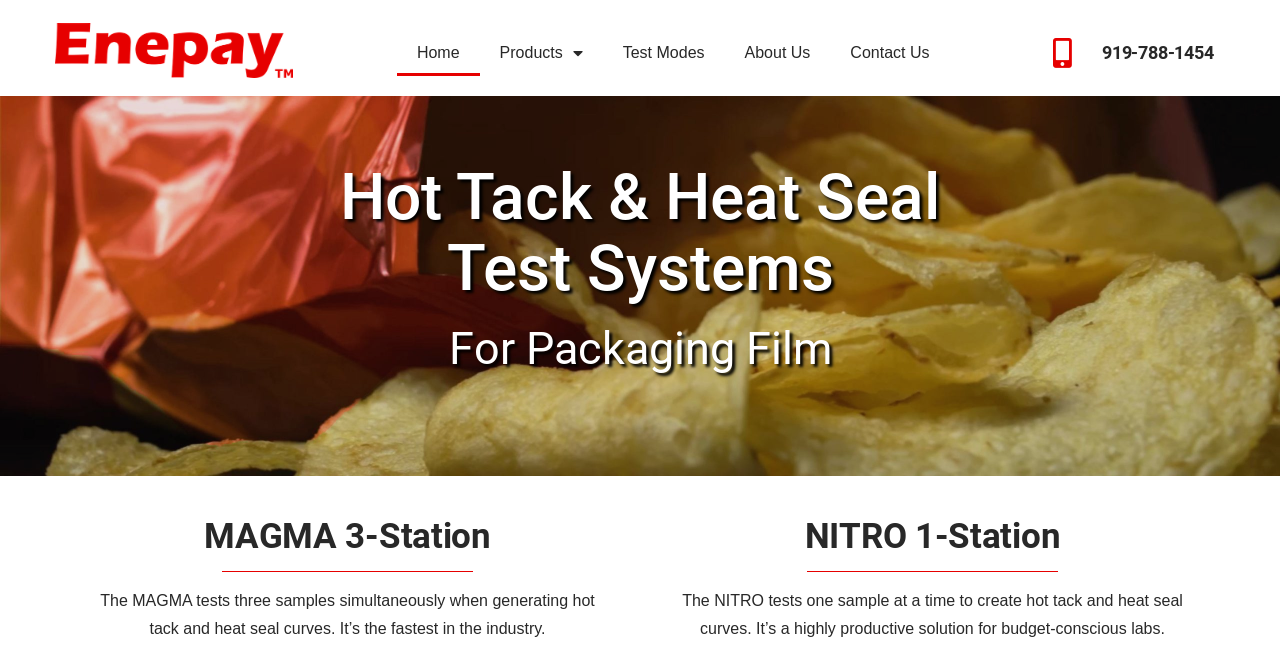What is the name of the 3-station test system?
Please look at the screenshot and answer in one word or a short phrase.

MAGMA